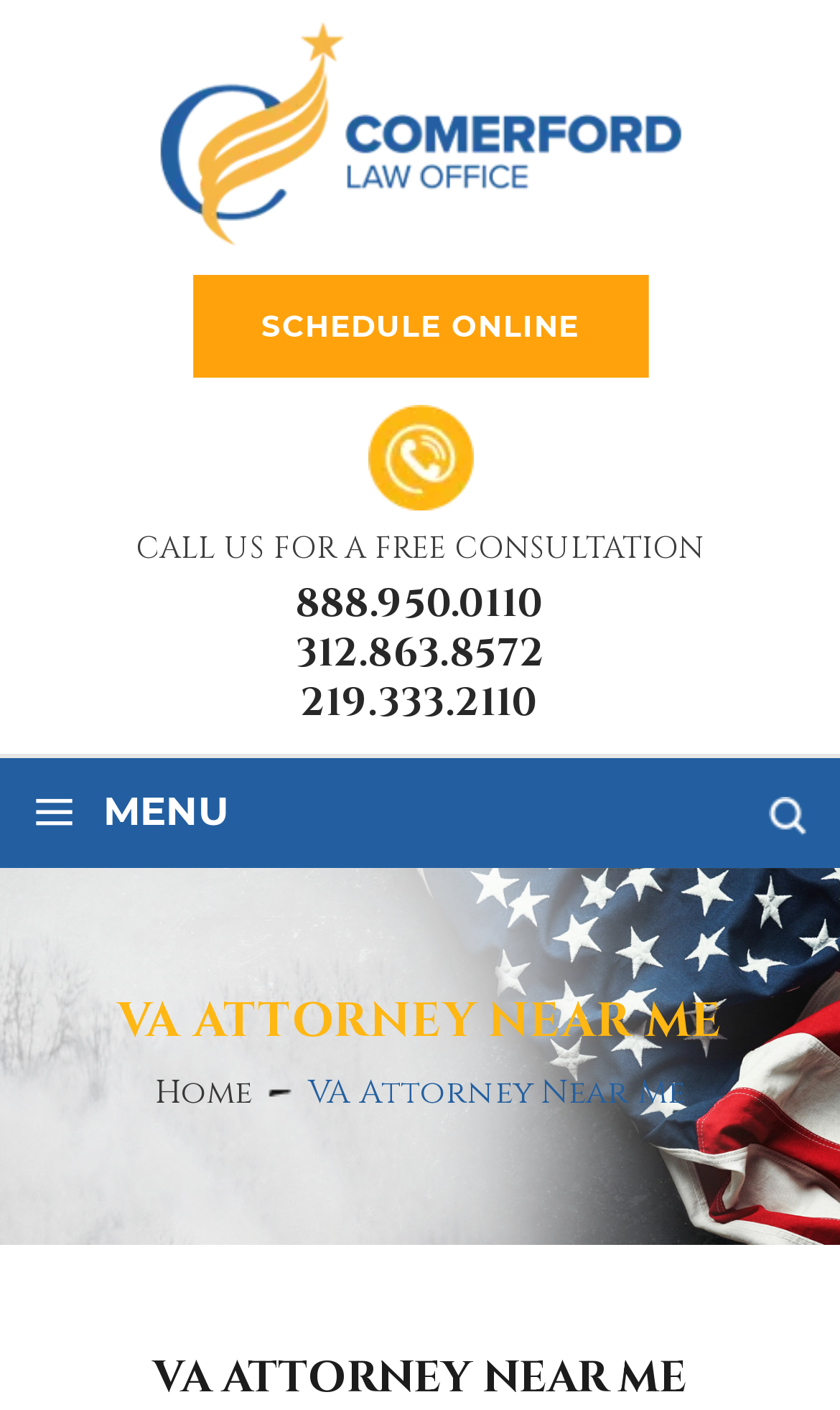Please answer the following question as detailed as possible based on the image: 
How many links are there in the top section?

There are two links in the top section of the webpage, which are 'Comerford Law Office' and 'SCHEDULE ONLINE'.